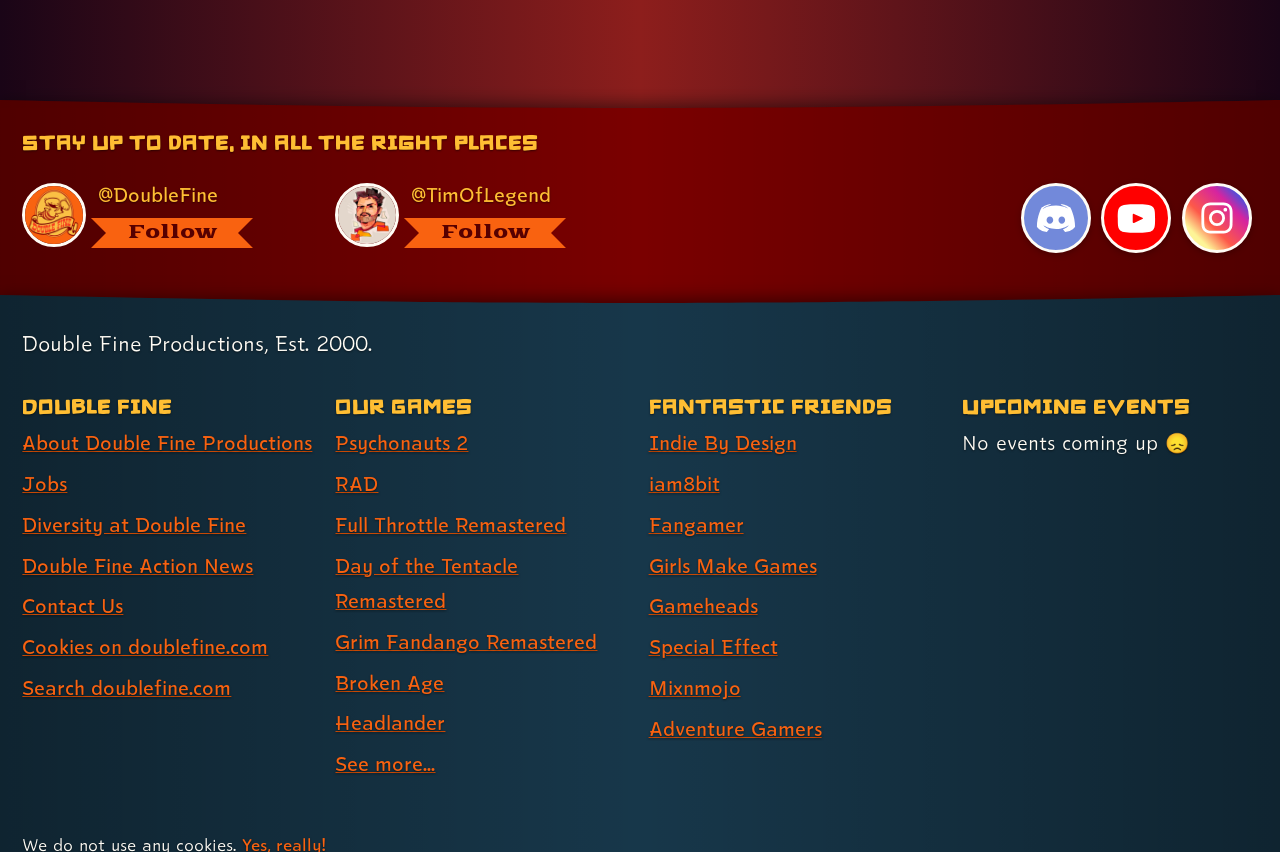Please determine the bounding box coordinates of the element's region to click for the following instruction: "Explore Psychonauts 2 game".

[0.262, 0.5, 0.366, 0.541]